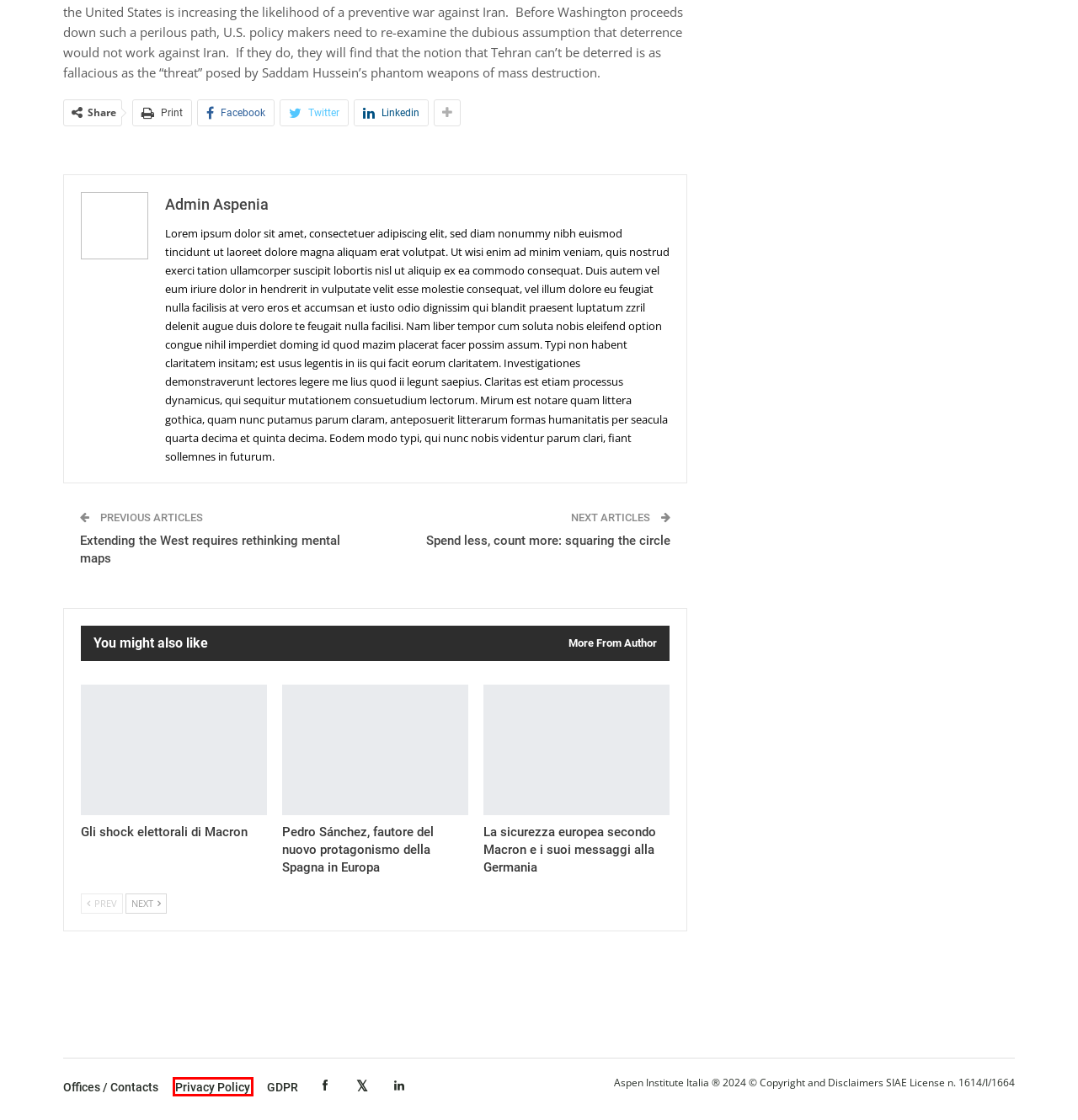You are presented with a screenshot of a webpage that includes a red bounding box around an element. Determine which webpage description best matches the page that results from clicking the element within the red bounding box. Here are the candidates:
A. Privacy Policy – Aspenia Online
B. Offices / Contacts – Aspenia Online
C. Extending the West requires rethinking mental maps – Aspenia Online
D. Spend less, count more: squaring the circle – Aspenia Online
E. Pedro Sánchez, fautore del nuovo protagonismo della Spagna in Europa – Aspenia Online
F. GDPR – Aspenia Online
G. La sicurezza europea secondo Macron e i suoi messaggi alla Germania – Aspenia Online
H. Gli shock elettorali di Macron – Aspenia Online

A